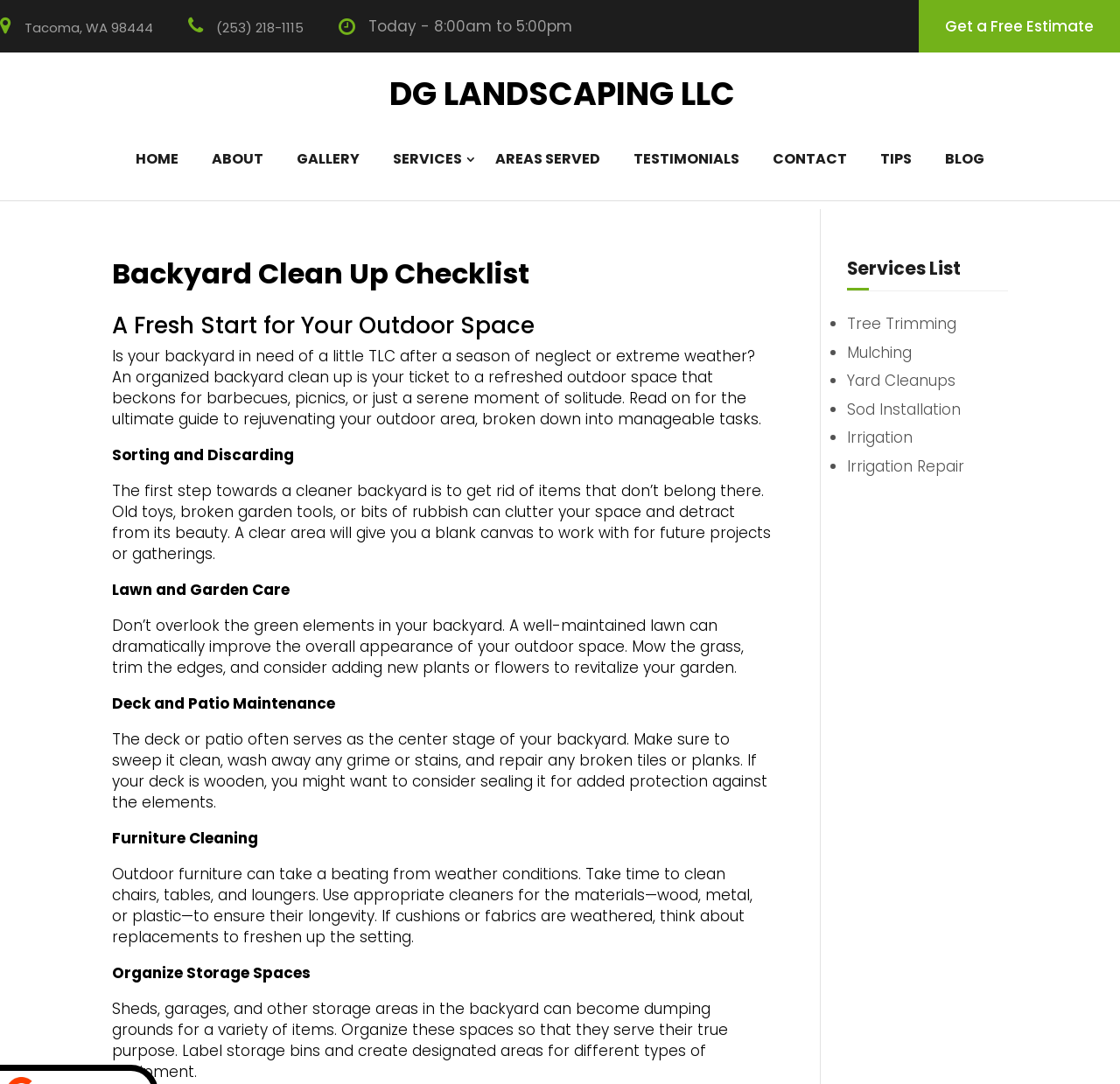Please identify the bounding box coordinates of the clickable region that I should interact with to perform the following instruction: "Read the 'Backyard Clean Up Checklist'". The coordinates should be expressed as four float numbers between 0 and 1, i.e., [left, top, right, bottom].

[0.1, 0.24, 0.689, 0.274]